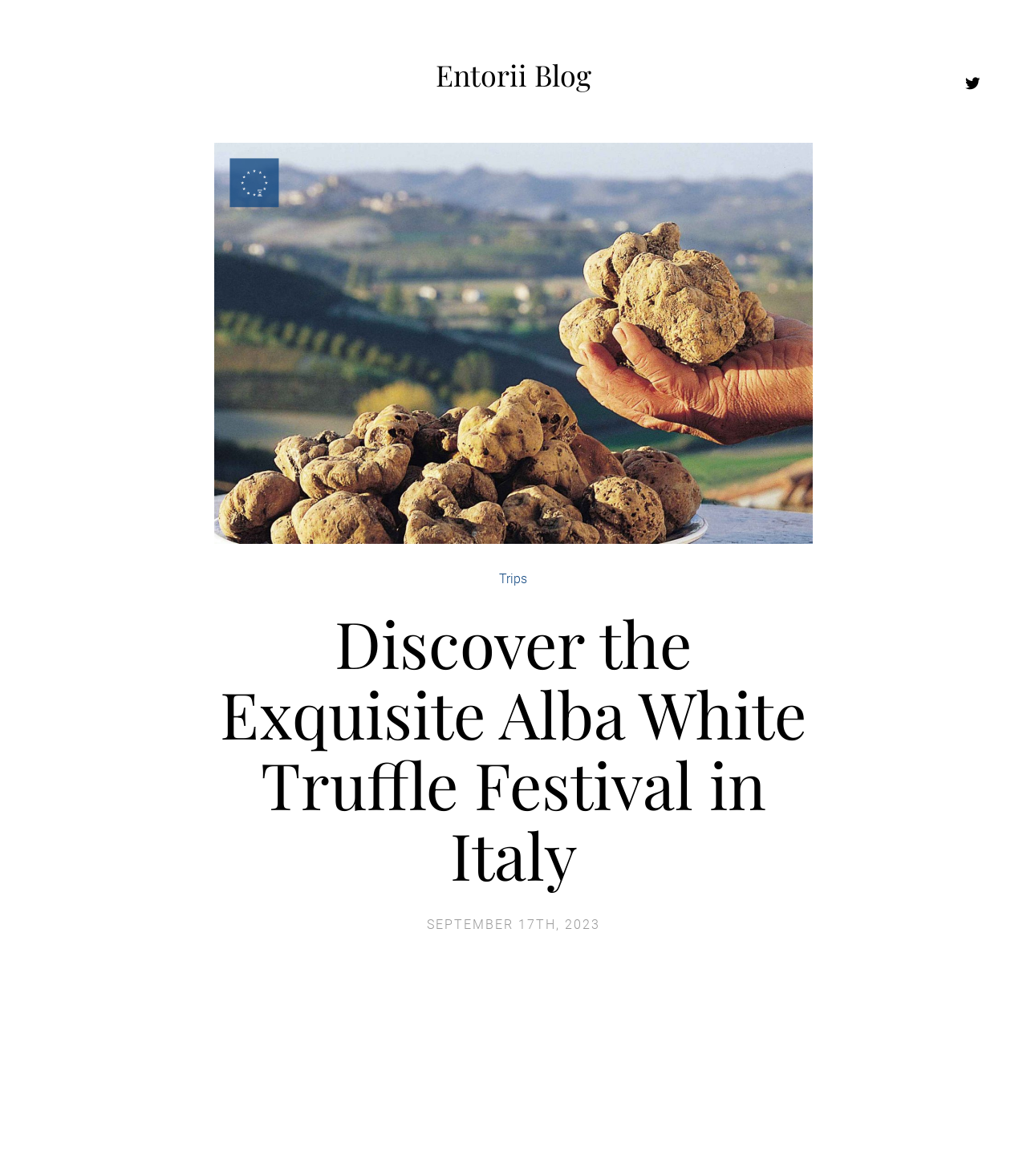Given the description: "Trips", determine the bounding box coordinates of the UI element. The coordinates should be formatted as four float numbers between 0 and 1, [left, top, right, bottom].

[0.486, 0.486, 0.514, 0.499]